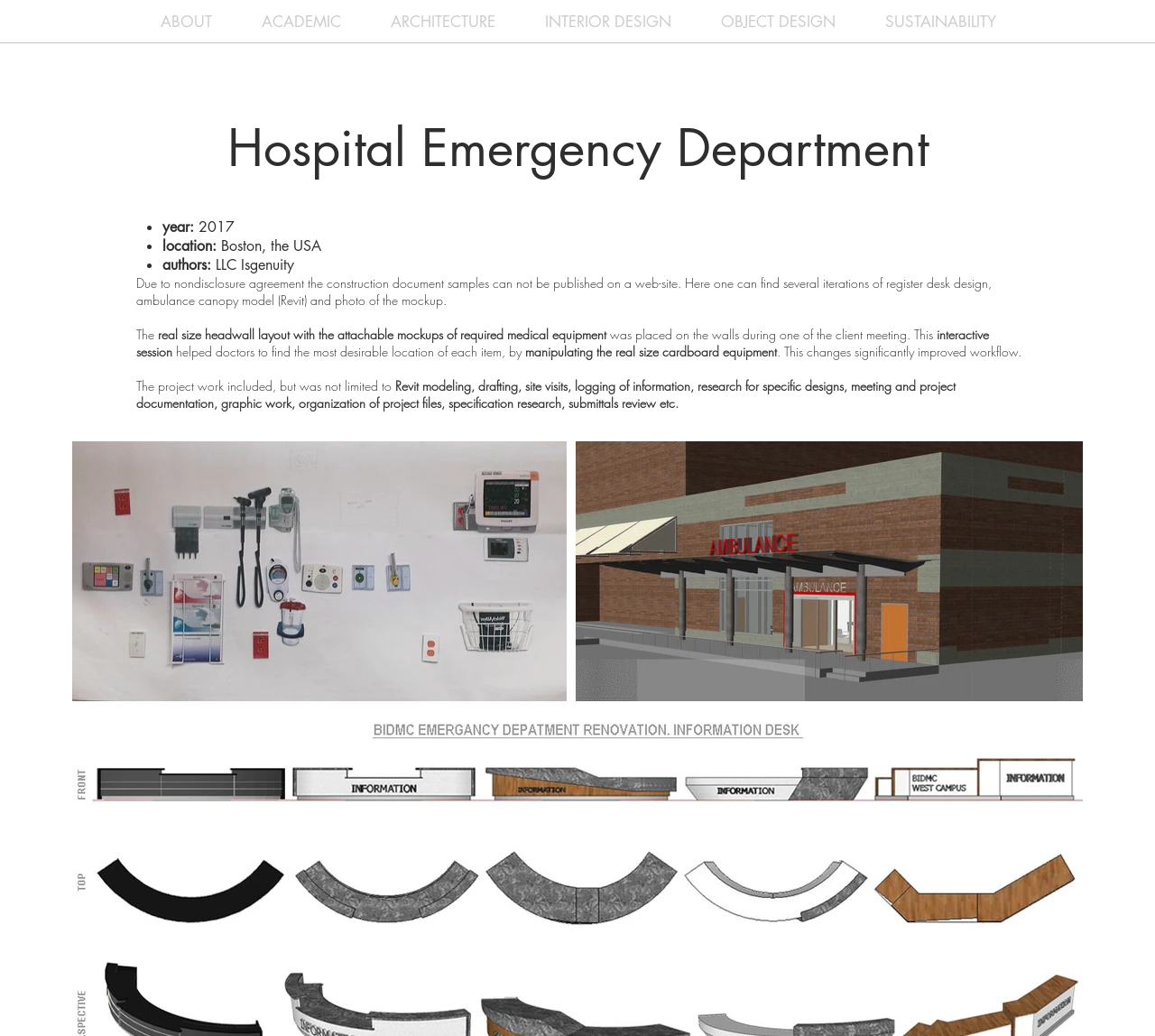Give a one-word or one-phrase response to the question: 
Who are the authors of the hospital emergency department project?

LLC Isgenuity